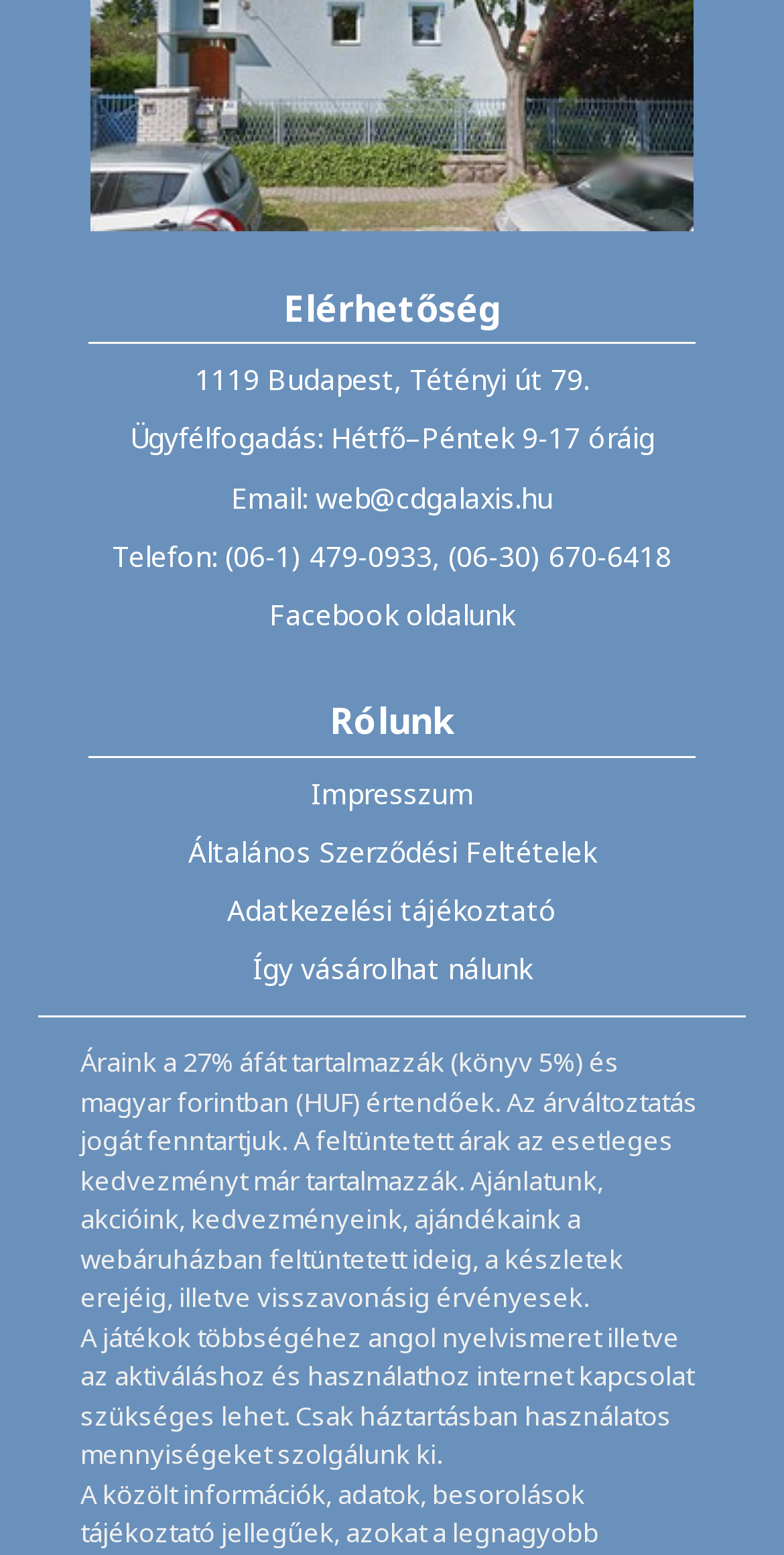Answer the following query with a single word or phrase:
What is the language required for most games?

Angol